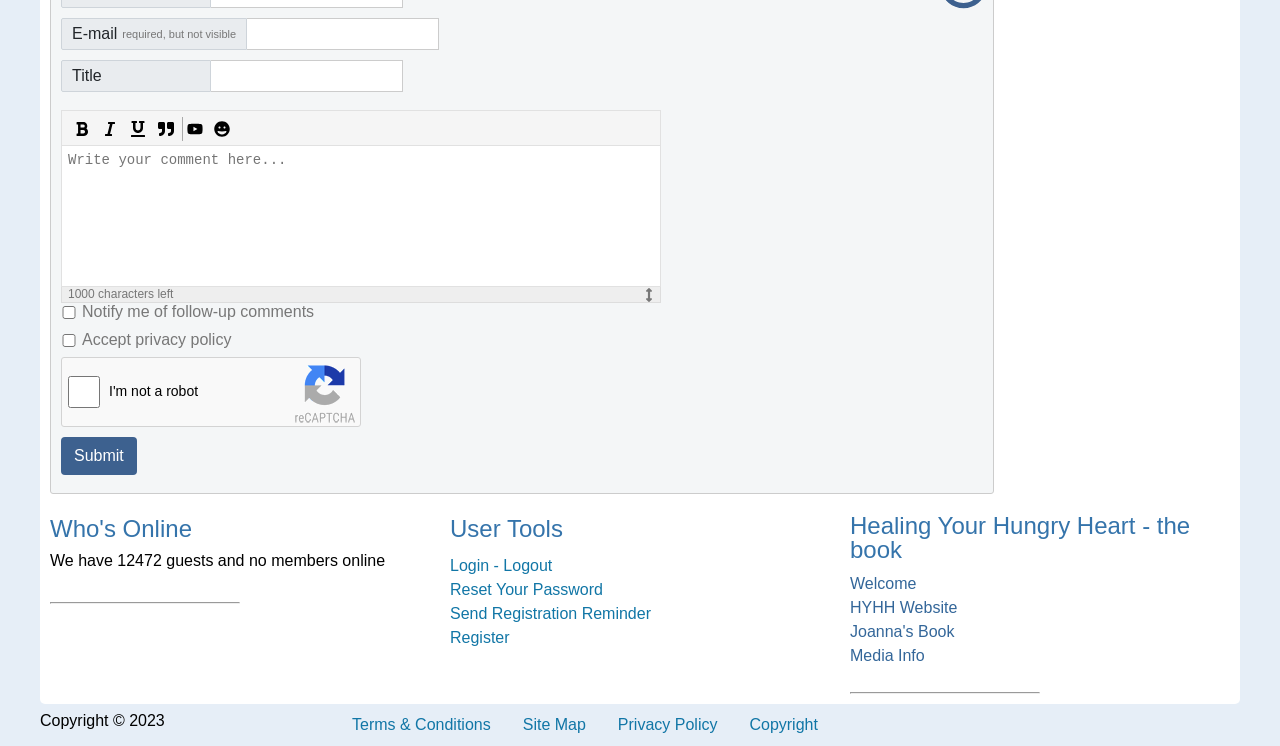Please predict the bounding box coordinates of the element's region where a click is necessary to complete the following instruction: "Check the Notify me of follow-up comments checkbox". The coordinates should be represented by four float numbers between 0 and 1, i.e., [left, top, right, bottom].

[0.048, 0.41, 0.06, 0.427]